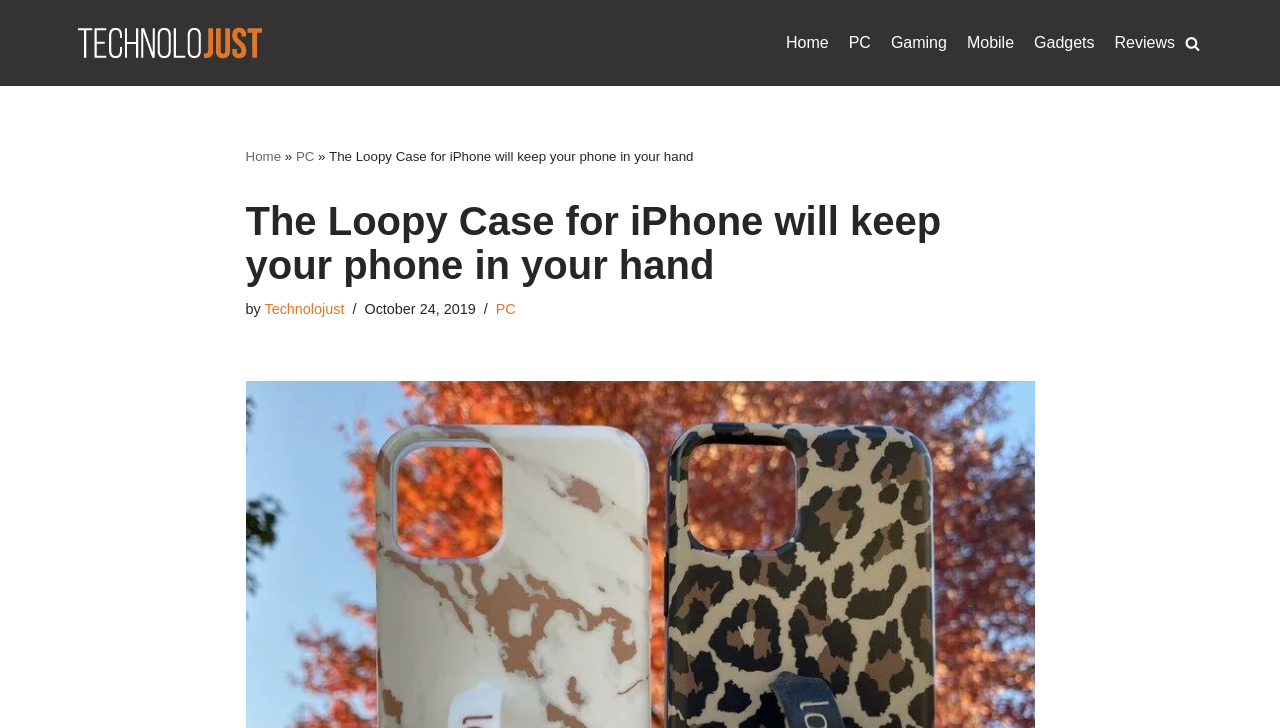Can you specify the bounding box coordinates for the region that should be clicked to fulfill this instruction: "Click the Skip to content link".

[0.0, 0.044, 0.023, 0.071]